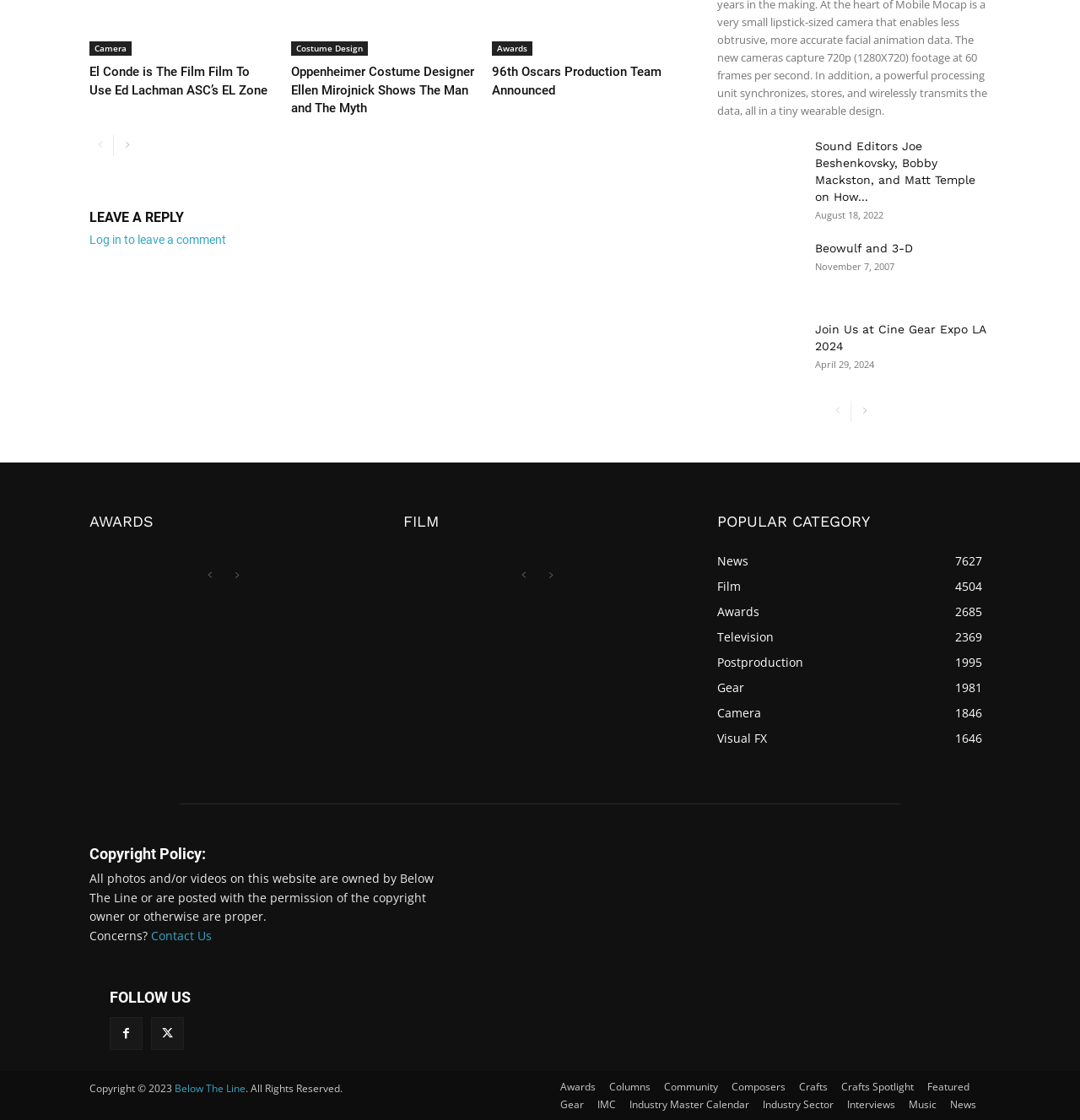Determine the bounding box coordinates of the region to click in order to accomplish the following instruction: "Follow on Facebook". Provide the coordinates as four float numbers between 0 and 1, specifically [left, top, right, bottom].

[0.102, 0.908, 0.132, 0.938]